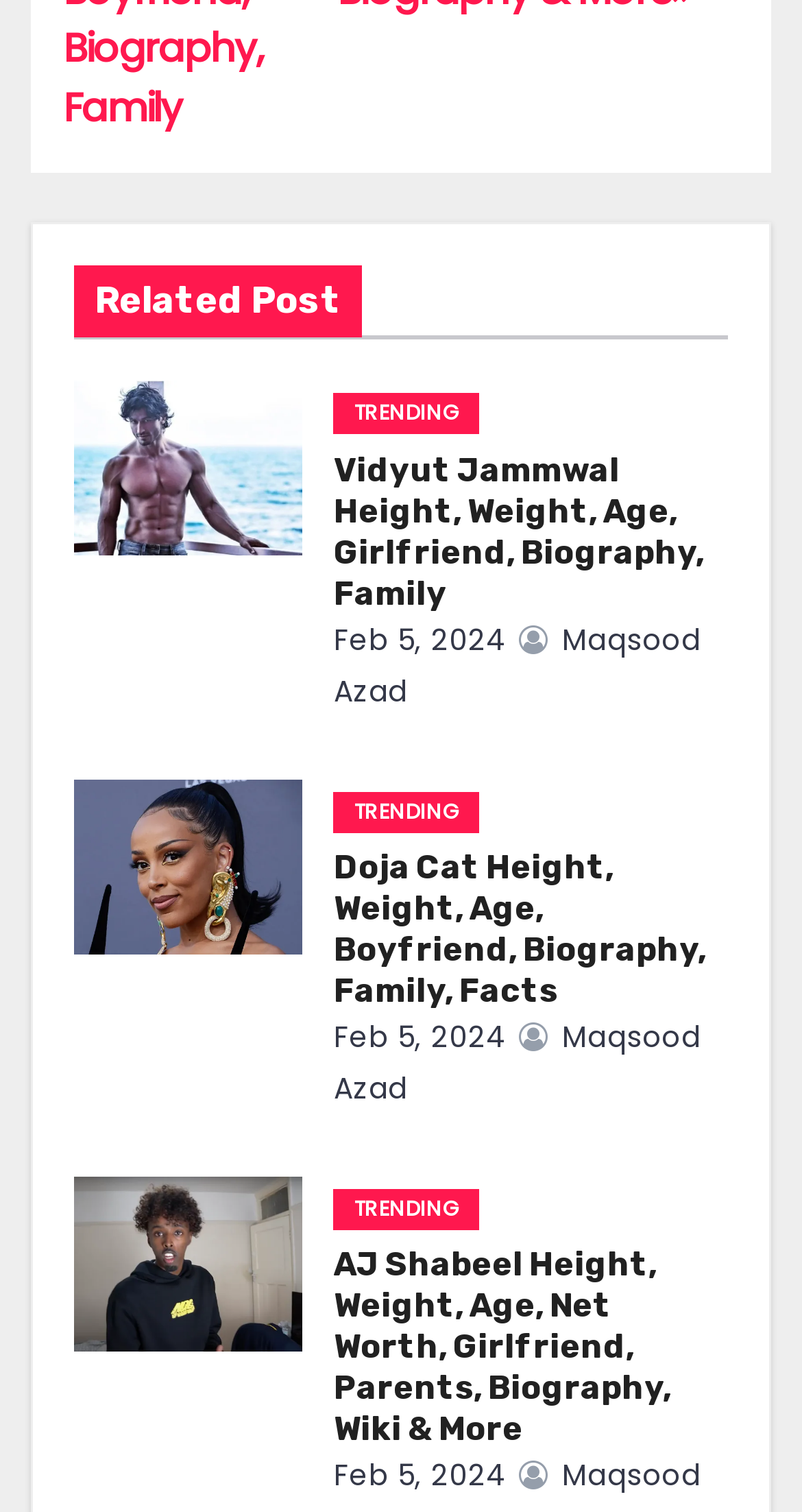What is the name of the third post?
Provide a detailed answer to the question using information from the image.

The third post has a heading 'AJ Shabeel Height, Weight, Age, Net Worth, Girlfriend, Parents, Biography, Wiki & More' which indicates that the name of the third post is AJ Shabeel.